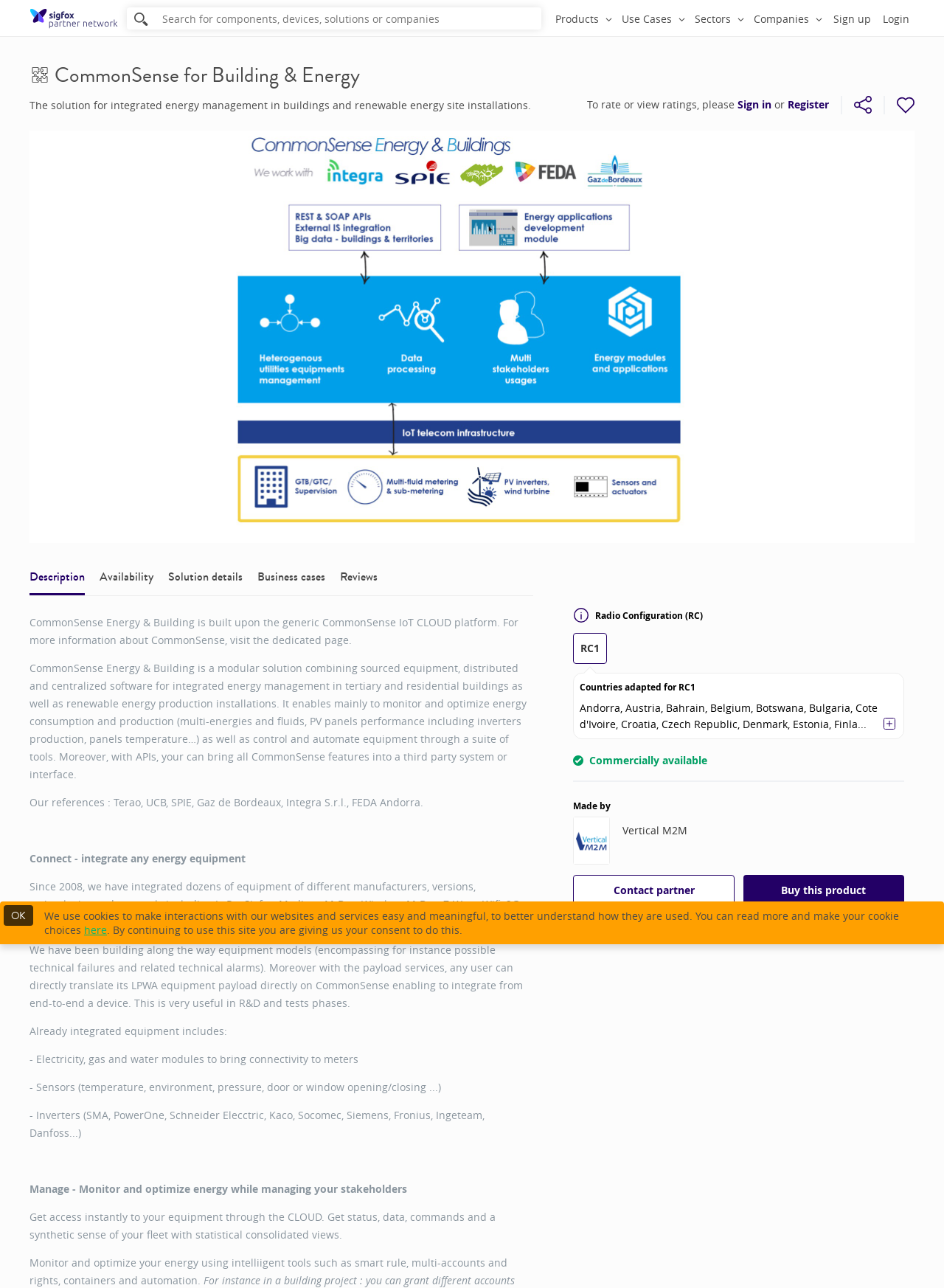What types of equipment can be integrated with CommonSense?
Look at the image and answer the question using a single word or phrase.

Various energy equipment